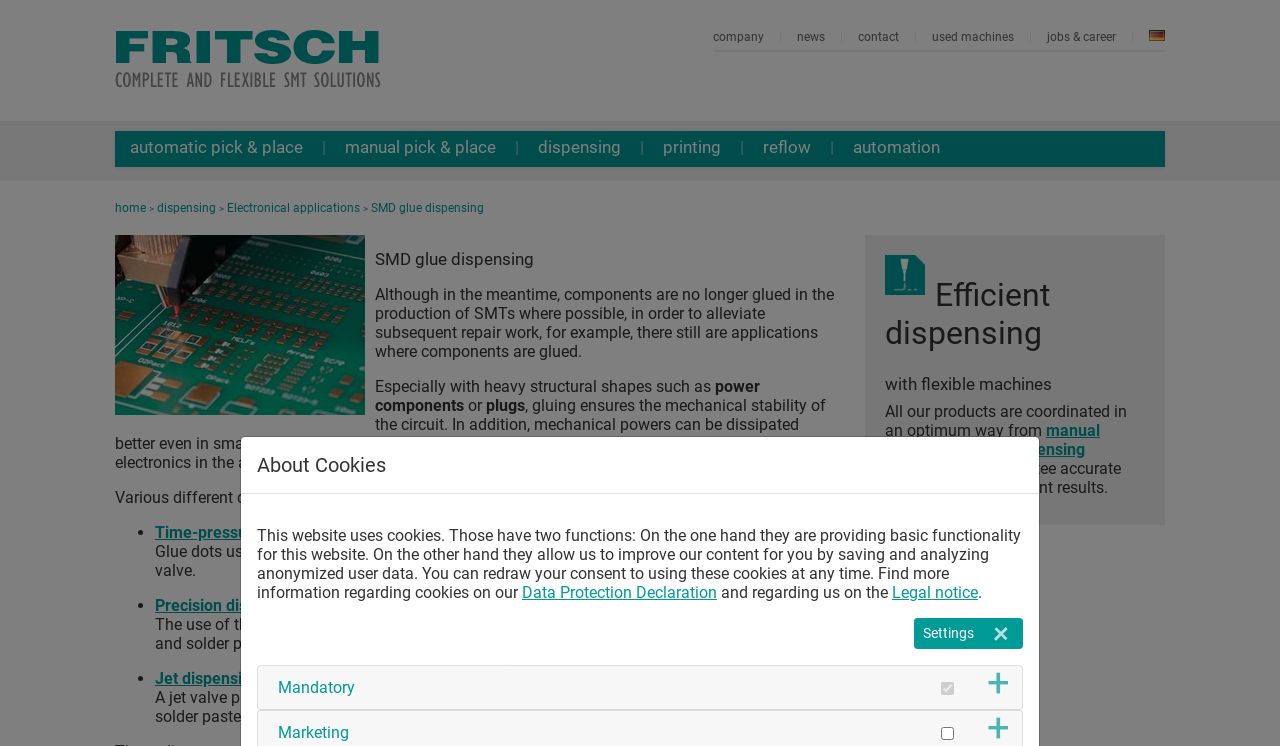Please use the details from the image to answer the following question comprehensively:
What is the company name displayed on the top left?

The company name is displayed on the top left of the webpage, which is 'Fritsch SMT' as shown in the image with the bounding box coordinates [0.09, 0.04, 0.298, 0.117].